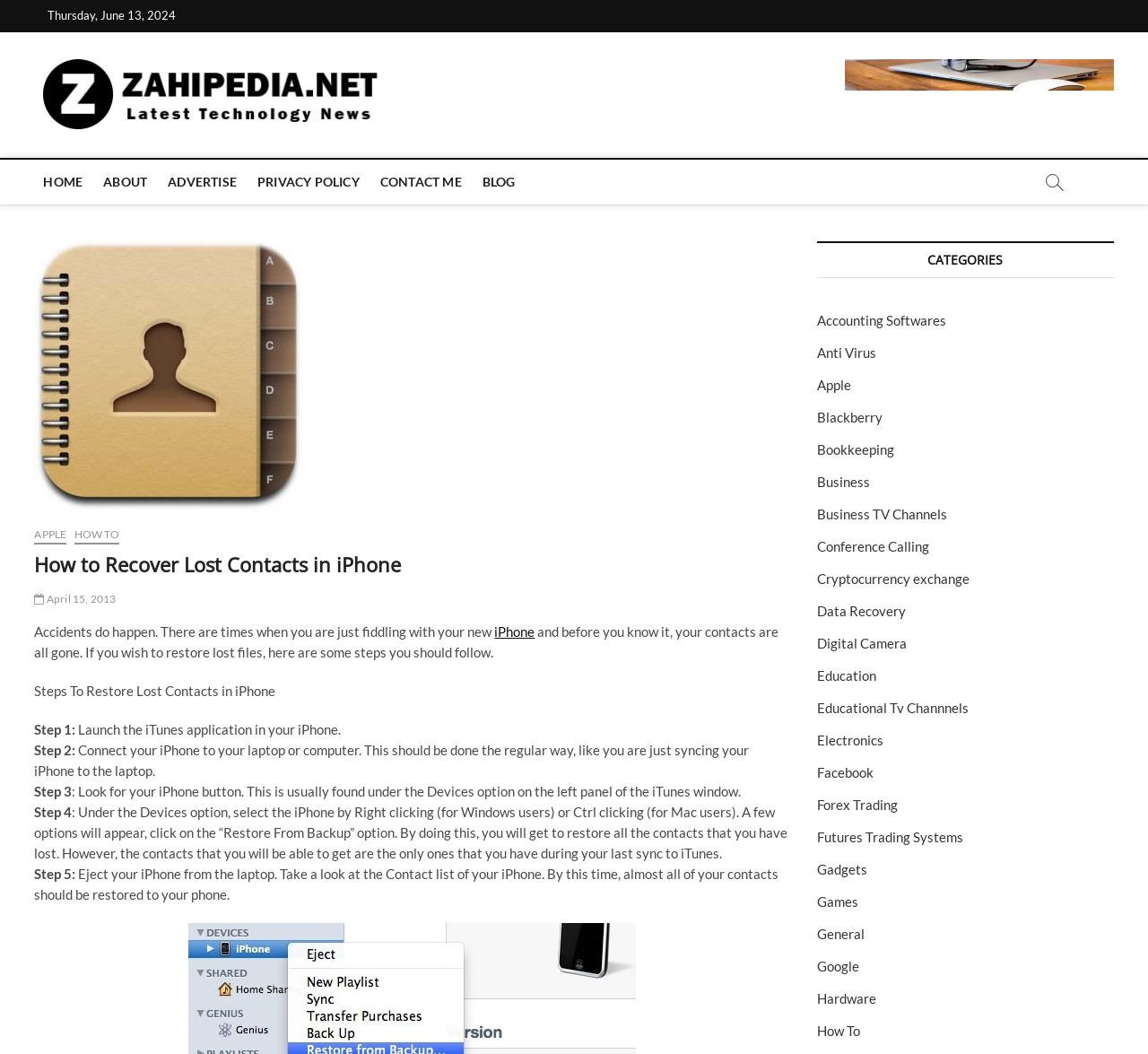Identify the bounding box coordinates for the element you need to click to achieve the following task: "Click on the 'APPLE' link". The coordinates must be four float values ranging from 0 to 1, formatted as [left, top, right, bottom].

[0.03, 0.5, 0.058, 0.517]